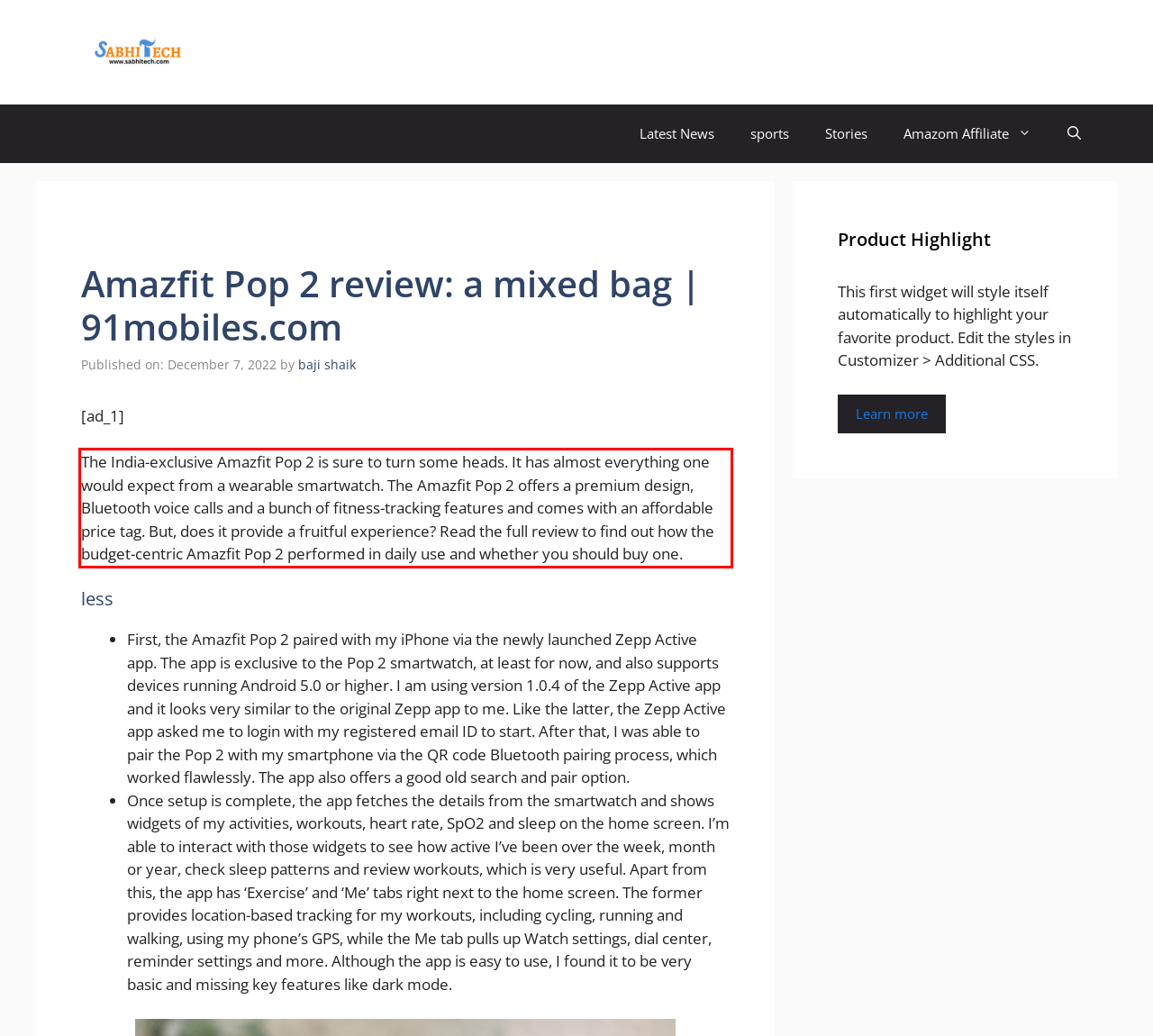Please perform OCR on the text within the red rectangle in the webpage screenshot and return the text content.

The India-exclusive Amazfit Pop 2 is sure to turn some heads. It has almost everything one would expect from a wearable smartwatch. The Amazfit Pop 2 offers a premium design, Bluetooth voice calls and a bunch of fitness-tracking features and comes with an affordable price tag. But, does it provide a fruitful experience? Read the full review to find out how the budget-centric Amazfit Pop 2 performed in daily use and whether you should buy one.